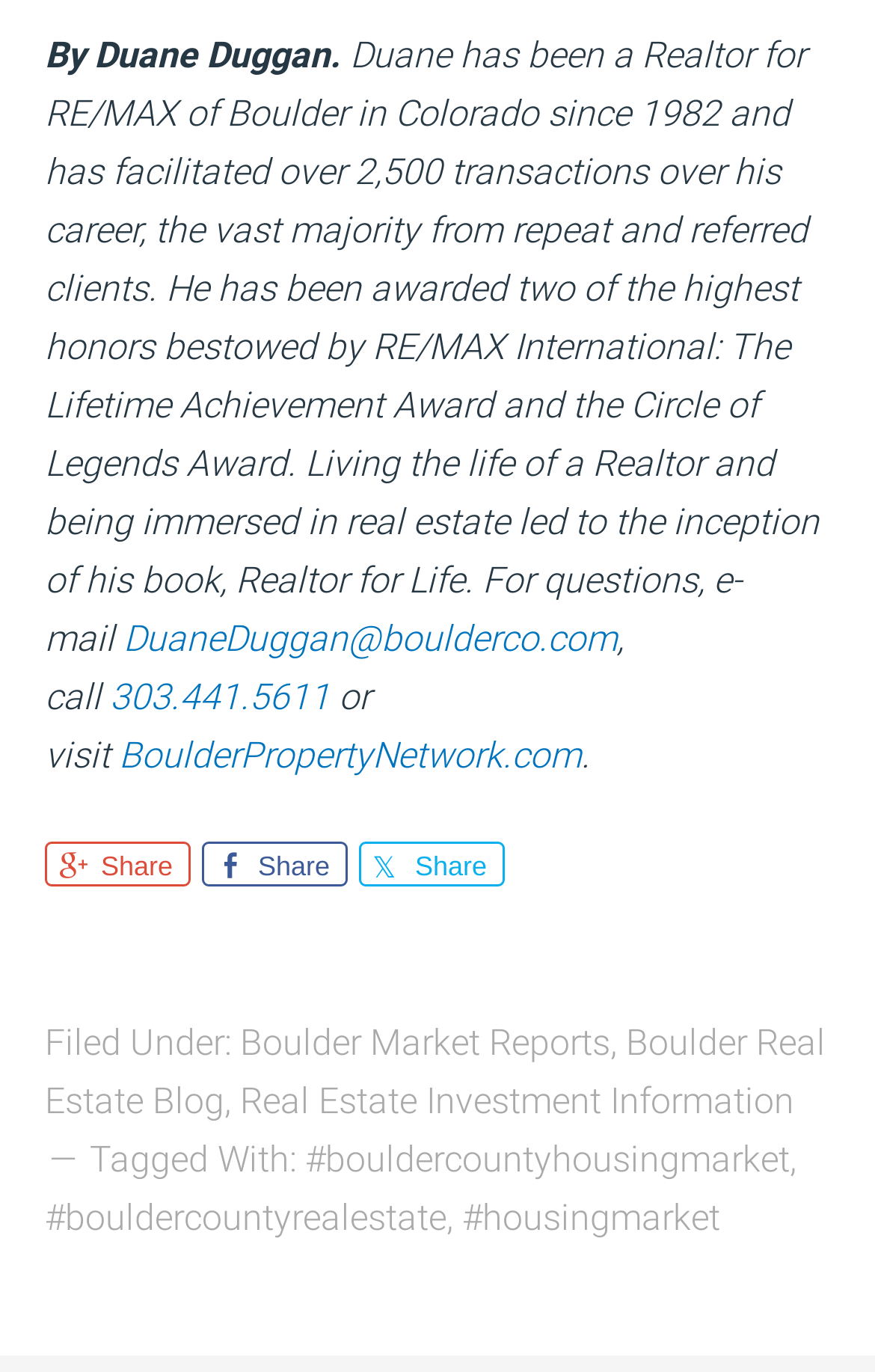Analyze the image and provide a detailed answer to the question: What is one of the tags associated with the blog post?

One of the tags associated with the blog post is #bouldercountyhousingmarket, as mentioned in the link element with the text '#bouldercountyhousingmarket' under the 'Tagged With:' section.